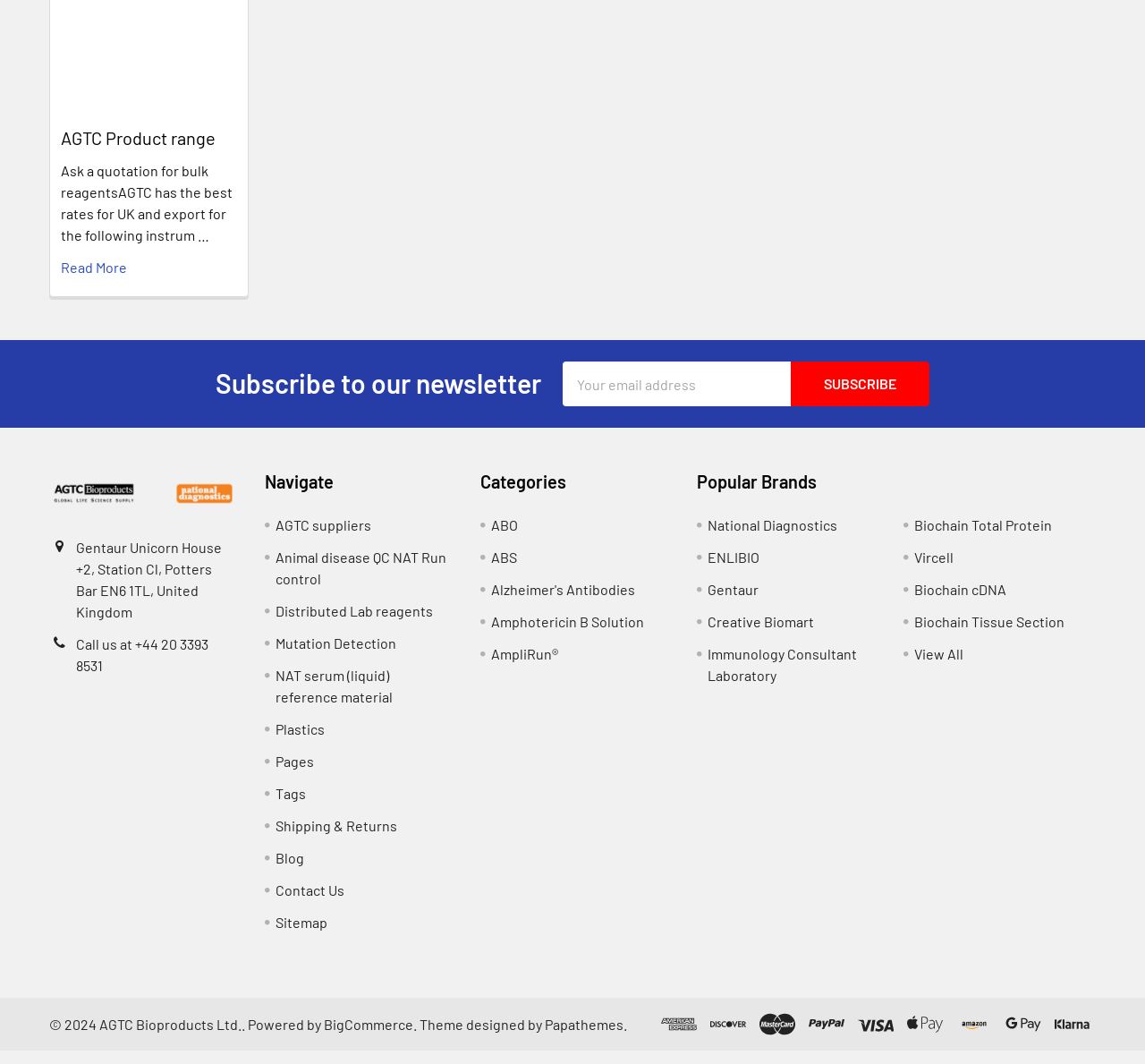Provide the bounding box coordinates of the UI element that matches the description: "NAT serum (liquid) reference material".

[0.241, 0.639, 0.343, 0.676]